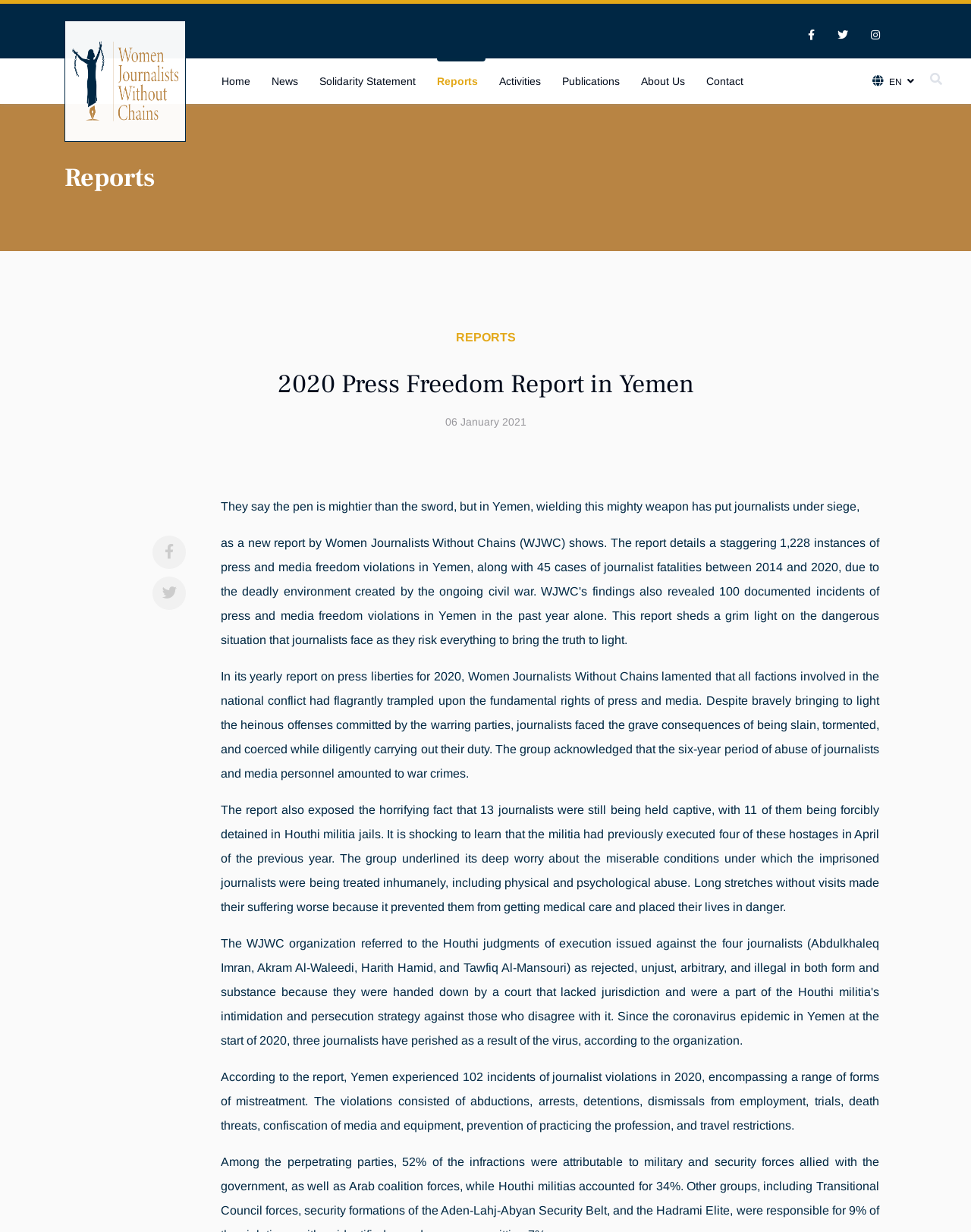What is the number of incidents of journalist violations in 2020?
Respond to the question with a single word or phrase according to the image.

102